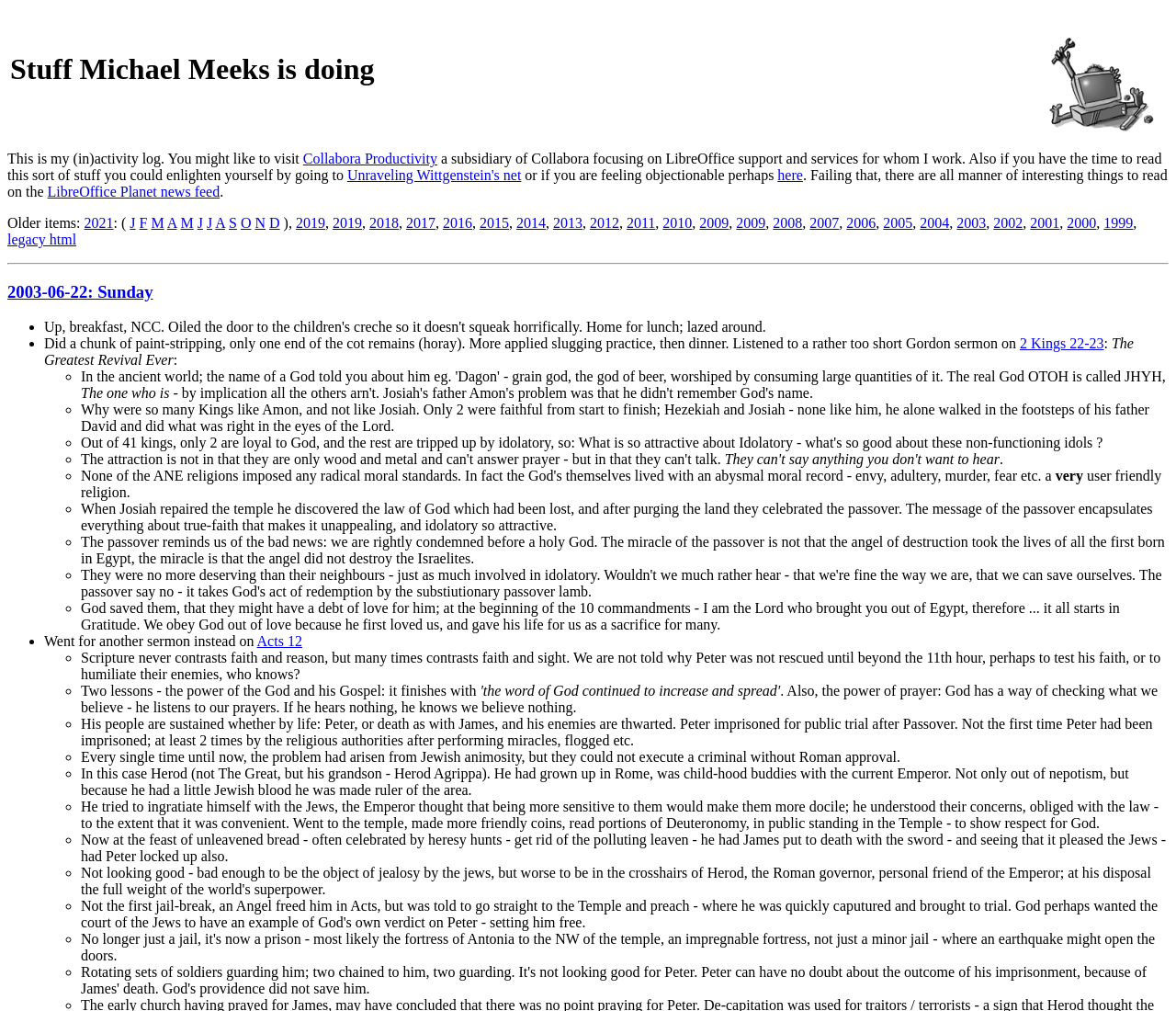Elaborate on the information and visuals displayed on the webpage.

The webpage is a personal blog or journal of Michael Meeks, with a focus on his activities and interests. At the top, there is a heading that reads "Stuff Michael Meeks is doing" and a table with two cells, one containing the heading and the other containing a link and an image. 

Below the heading, there is a brief introduction that describes the page as an "(in)activity log" and mentions Michael's work at Collabora, a subsidiary of Collabora focusing on LibreOffice support and services. The introduction also provides links to other websites, including "Unraveling Wittgenstein's net" and the "LibreOffice Planet news feed".

The main content of the page is a list of dated entries, with the most recent one at the top. Each entry is a brief summary of Michael's activities on a particular day, including personal and work-related tasks. The entries are organized by year, with links to specific years ranging from 2000 to 2021.

The page also features a section with a heading "Older items:" that provides links to archived entries from previous years. There is a horizontal separator line below this section, followed by a heading "2003-06-22: Sunday" that marks the beginning of a specific entry. This entry is a longer, more detailed account of Michael's activities on that day, including personal and spiritual reflections.

Throughout the page, there are various links to external websites and resources, as well as internal links to other entries on the page. The overall layout is simple and easy to navigate, with a focus on providing a chronological record of Michael's activities and thoughts.